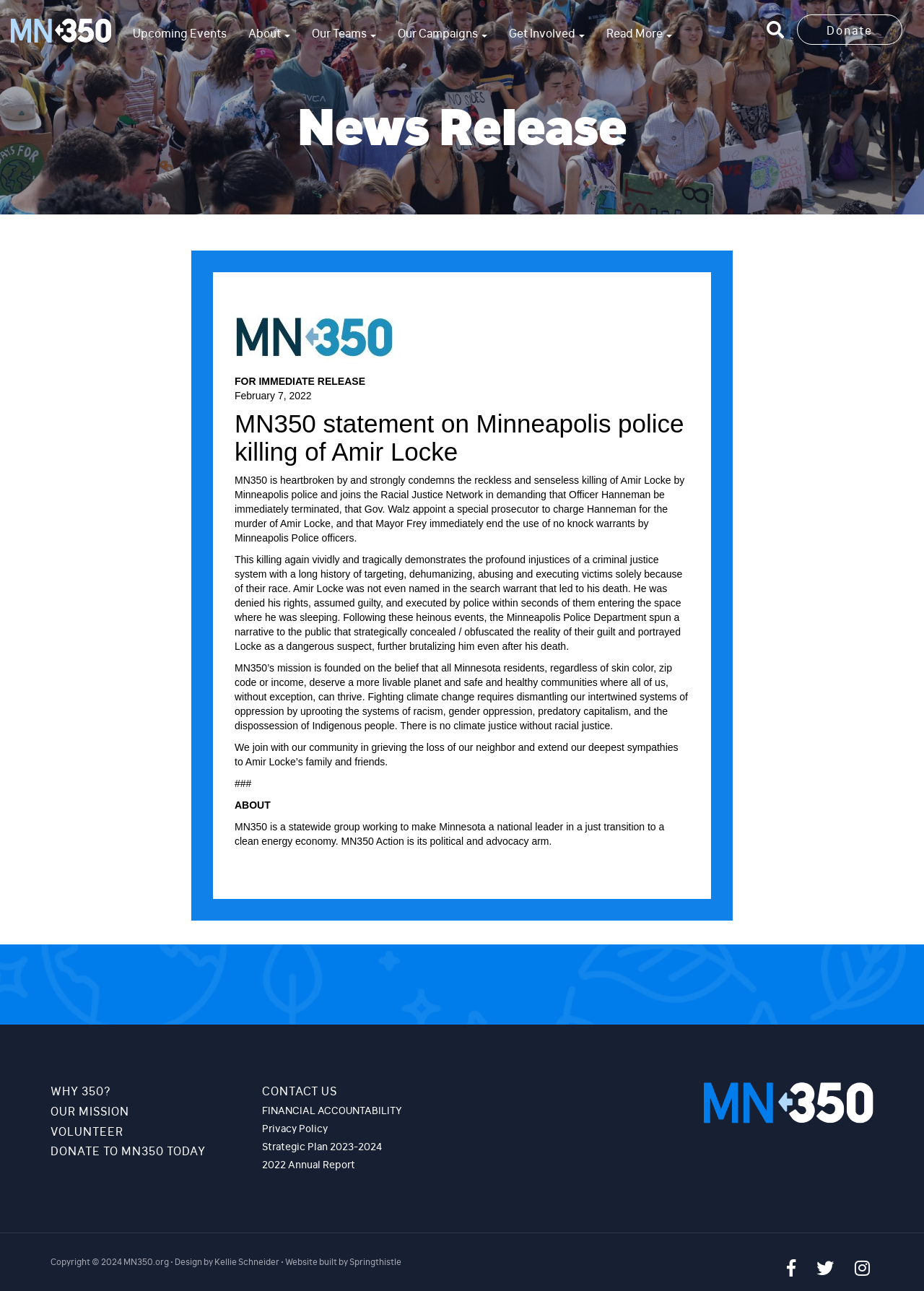Determine the bounding box coordinates for the clickable element required to fulfill the instruction: "Learn about MN350's mission". Provide the coordinates as four float numbers between 0 and 1, i.e., [left, top, right, bottom].

[0.254, 0.636, 0.719, 0.656]